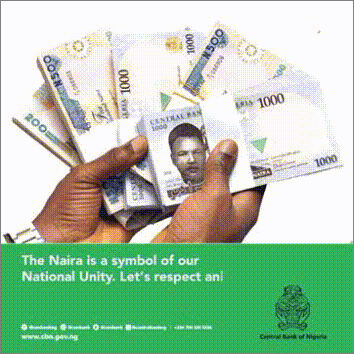What is the largest denomination of Naira displayed?
Please provide a single word or phrase as your answer based on the screenshot.

1000 Naira